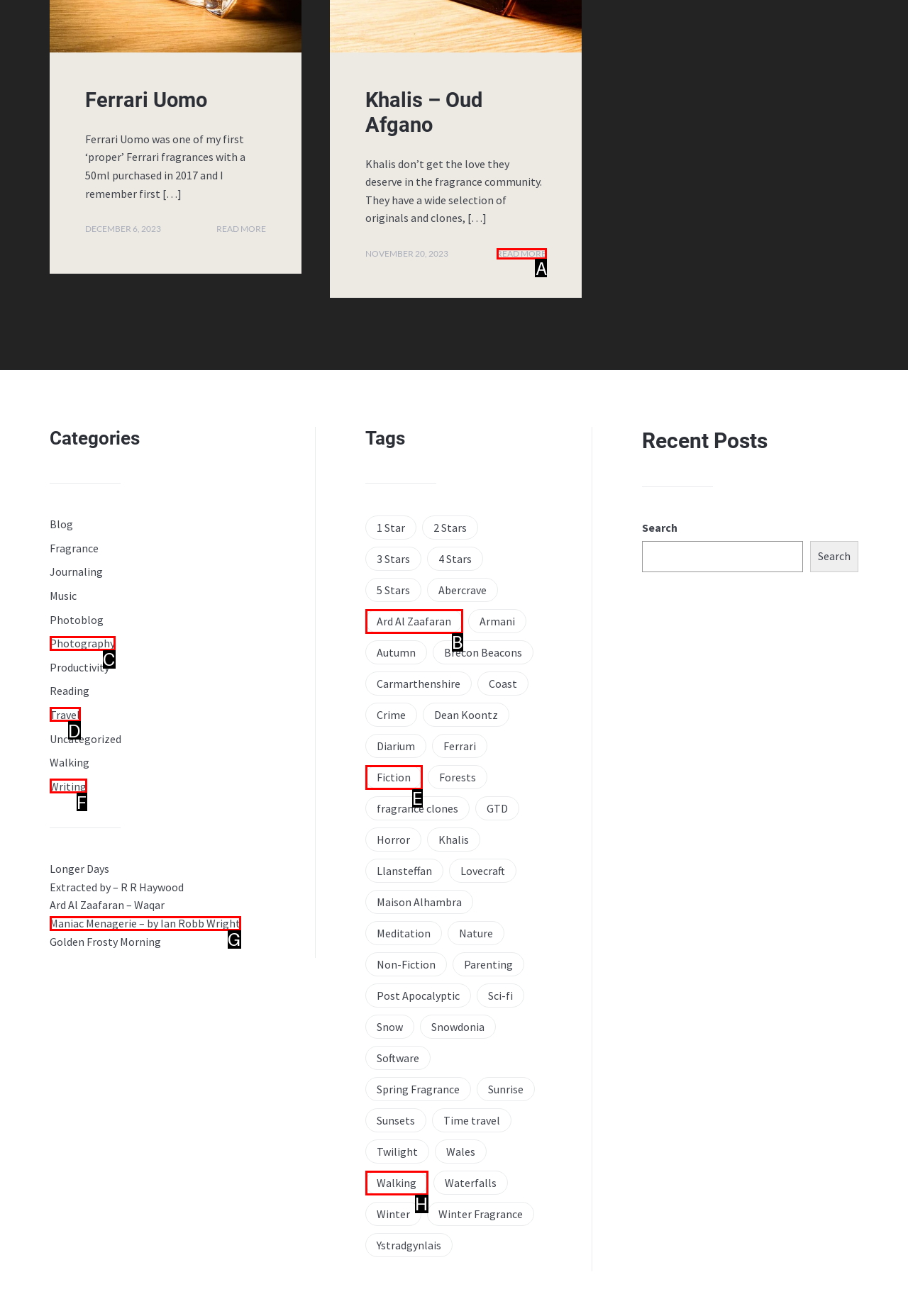Identify the correct option to click in order to accomplish the task: Read more about 'Khalis – Oud Afgano' Provide your answer with the letter of the selected choice.

A